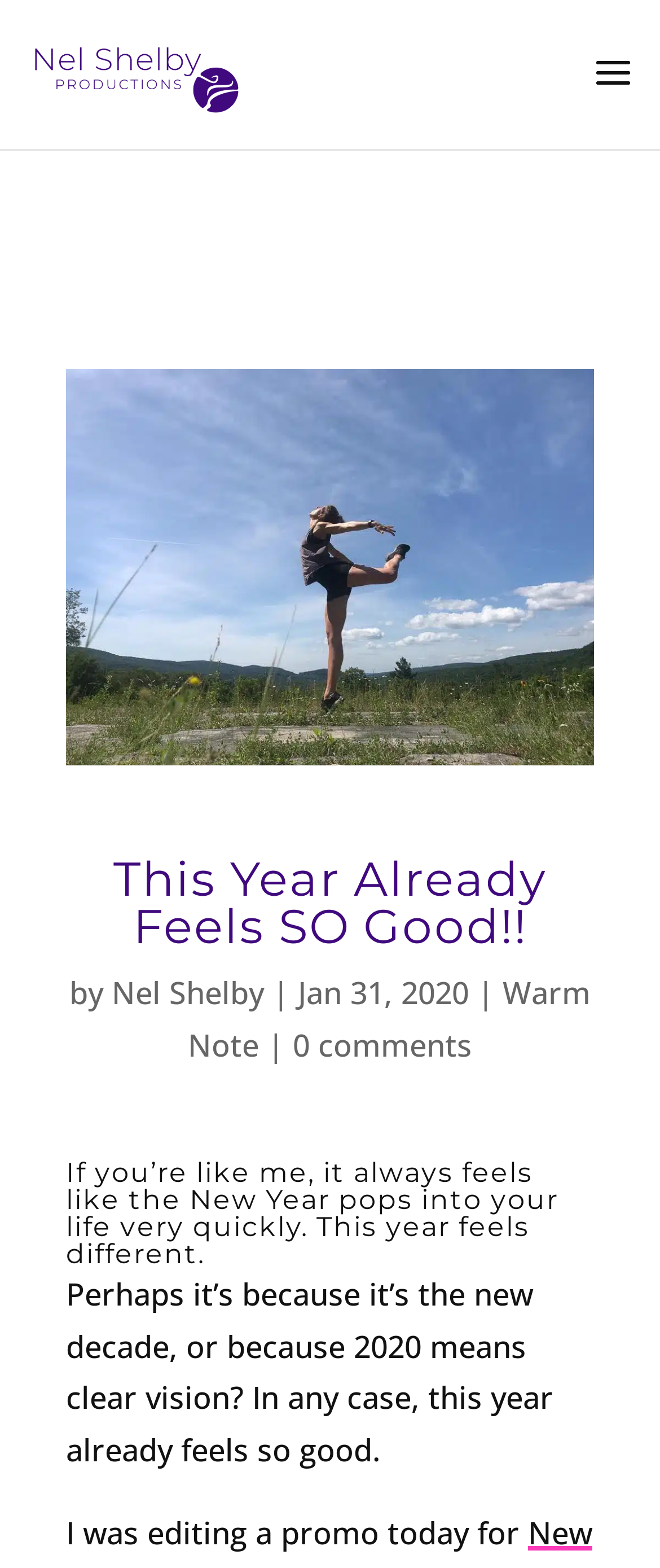Answer the question with a brief word or phrase:
What is the name of the author?

Nel Shelby